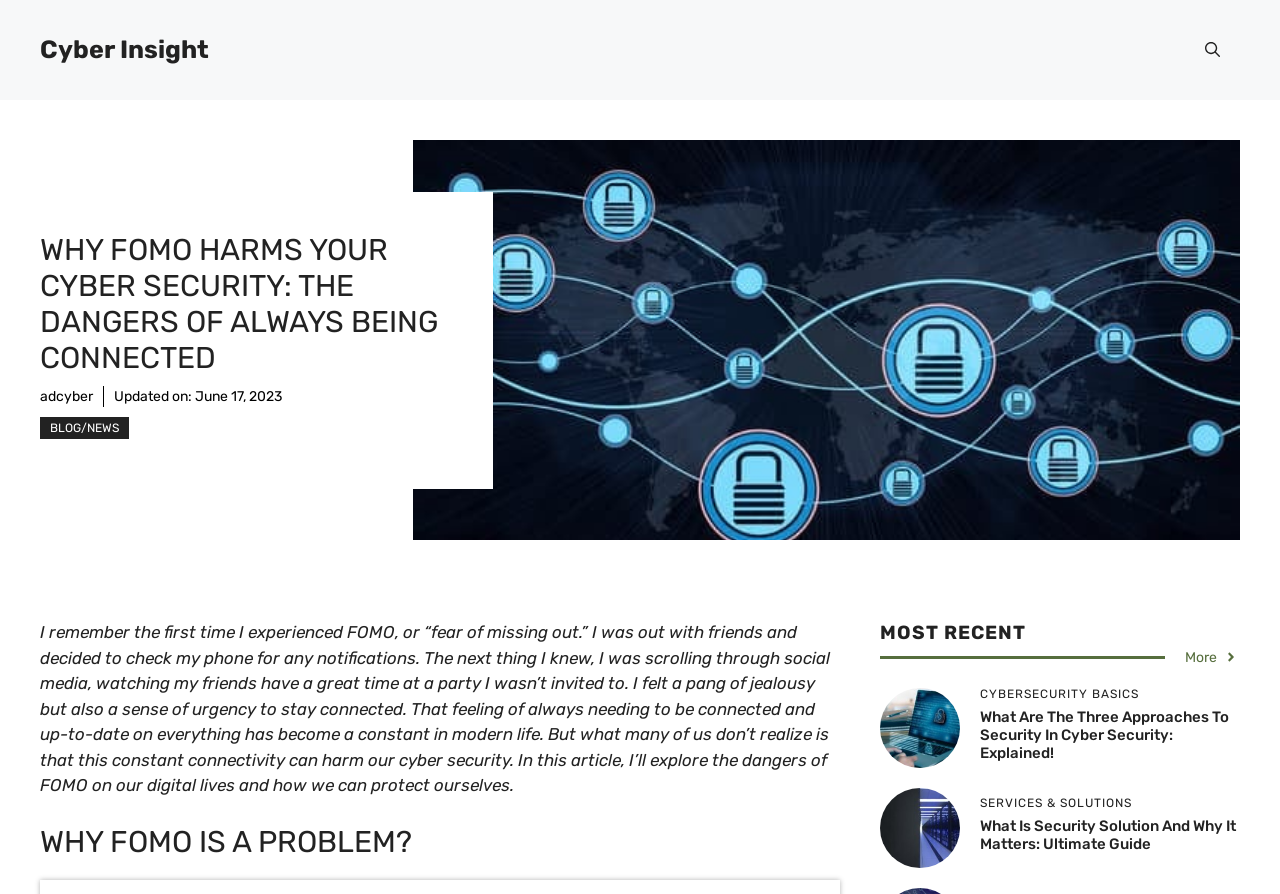Could you provide the bounding box coordinates for the portion of the screen to click to complete this instruction: "Read the article about 'Why FOMO Harms Your Cyber Security'"?

[0.031, 0.696, 0.648, 0.889]